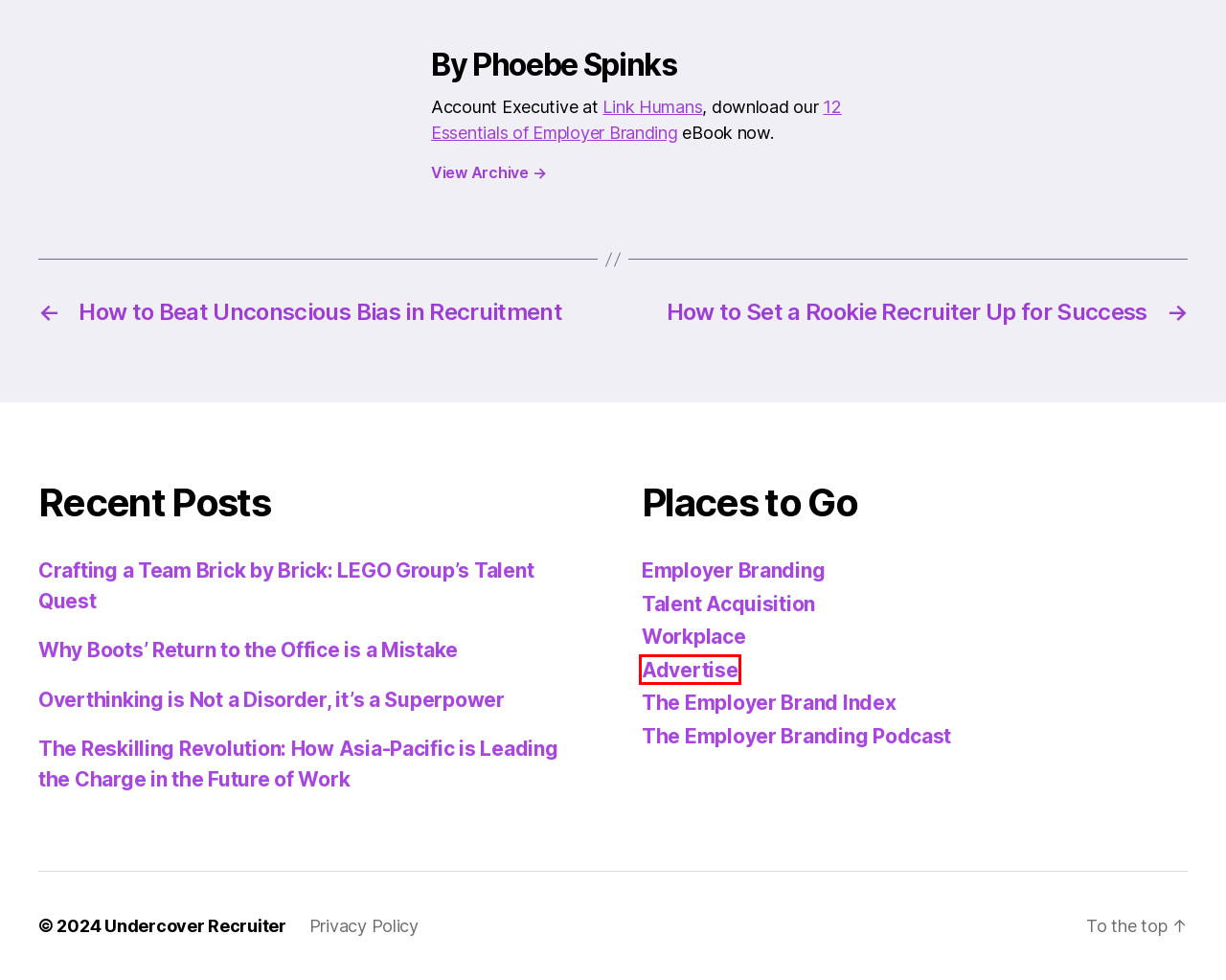Review the screenshot of a webpage that includes a red bounding box. Choose the most suitable webpage description that matches the new webpage after clicking the element within the red bounding box. Here are the candidates:
A. Overthinking is Not a Disorder, it's a Superpower
B. Undercover Recruiter - Employer Branding and Talent Acquisition Blog
C. Privacy Policy, Undercover Recruiter
D. Advertise on Undercover Recruiter blog
E. eBook: 12 Essentials of Employer Branding - Link Humans
F. Employer Branding Podcast Archives - Link Humans Archive -
G. Employer Branding - Undercover Recruiter
H. Why Boots’ Return to the Office is a Mistake

D